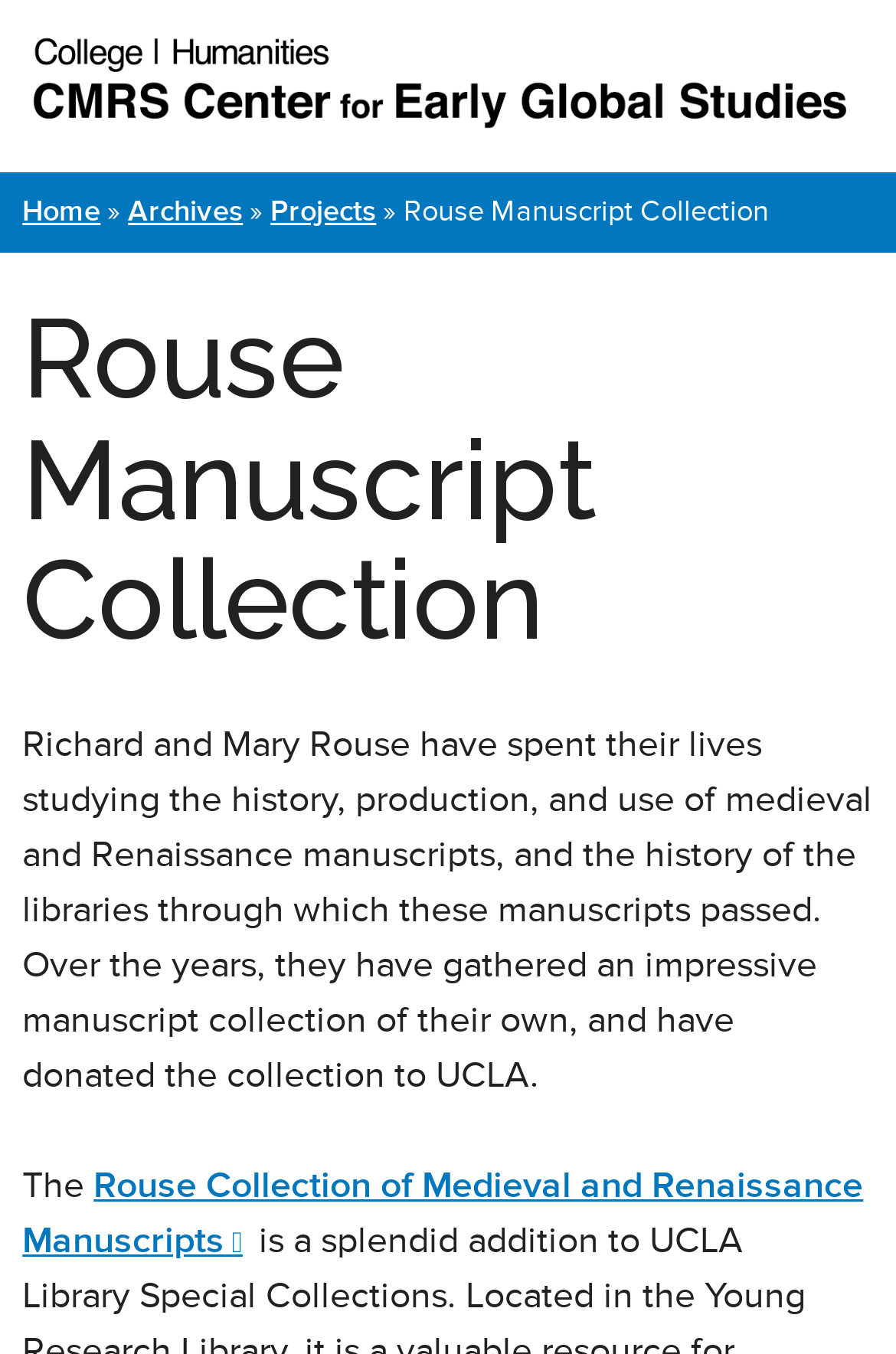What is the name of the collection donated by Richard and Mary Rouse?
Provide a detailed and well-explained answer to the question.

I found the answer by looking at the link element with the text 'Rouse Collection of Medieval and Renaissance Manuscripts' at the bottom of the webpage, which suggests that it is the name of the collection donated by Richard and Mary Rouse.